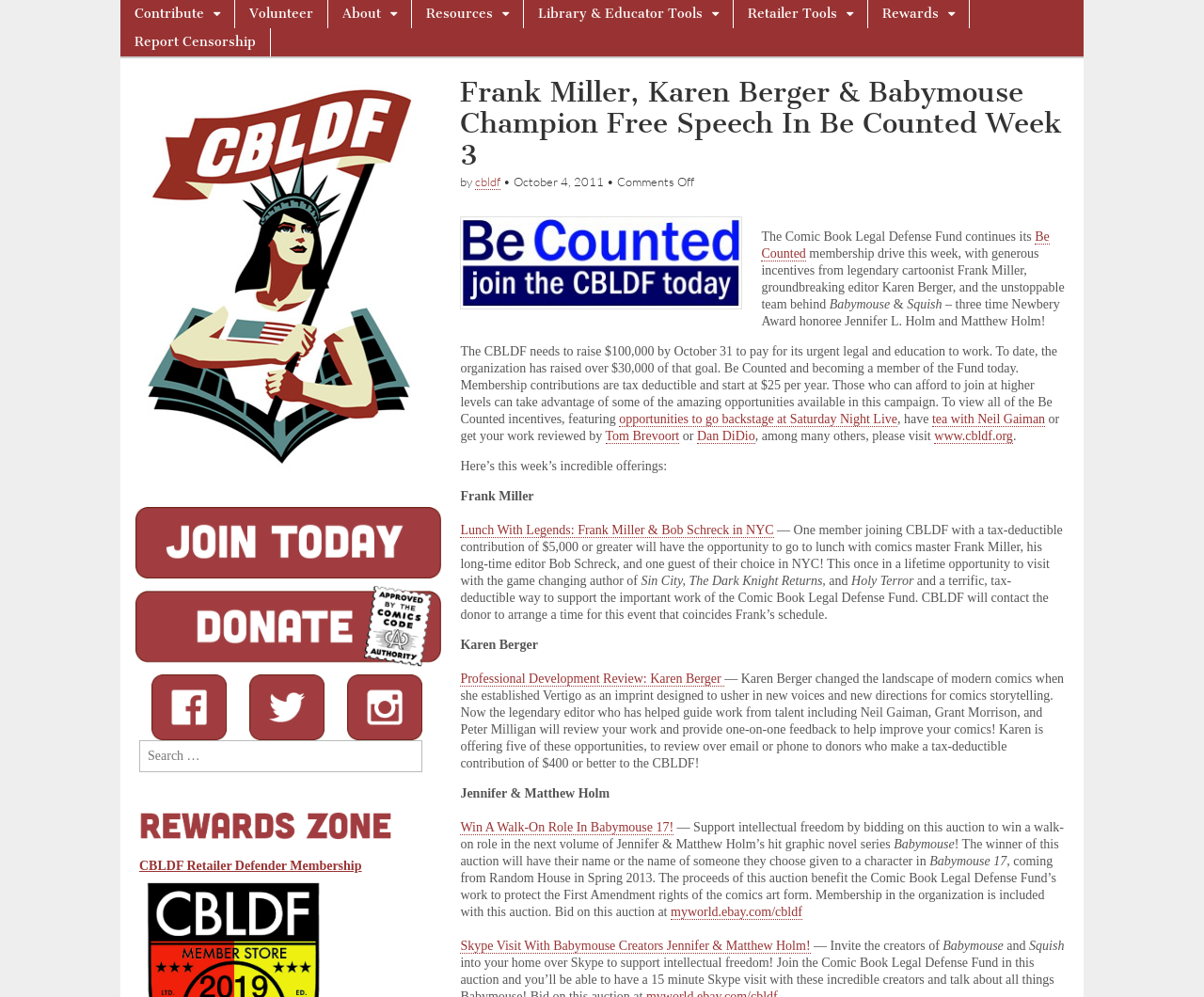Who is the legendary cartoonist?
Provide a one-word or short-phrase answer based on the image.

Frank Miller